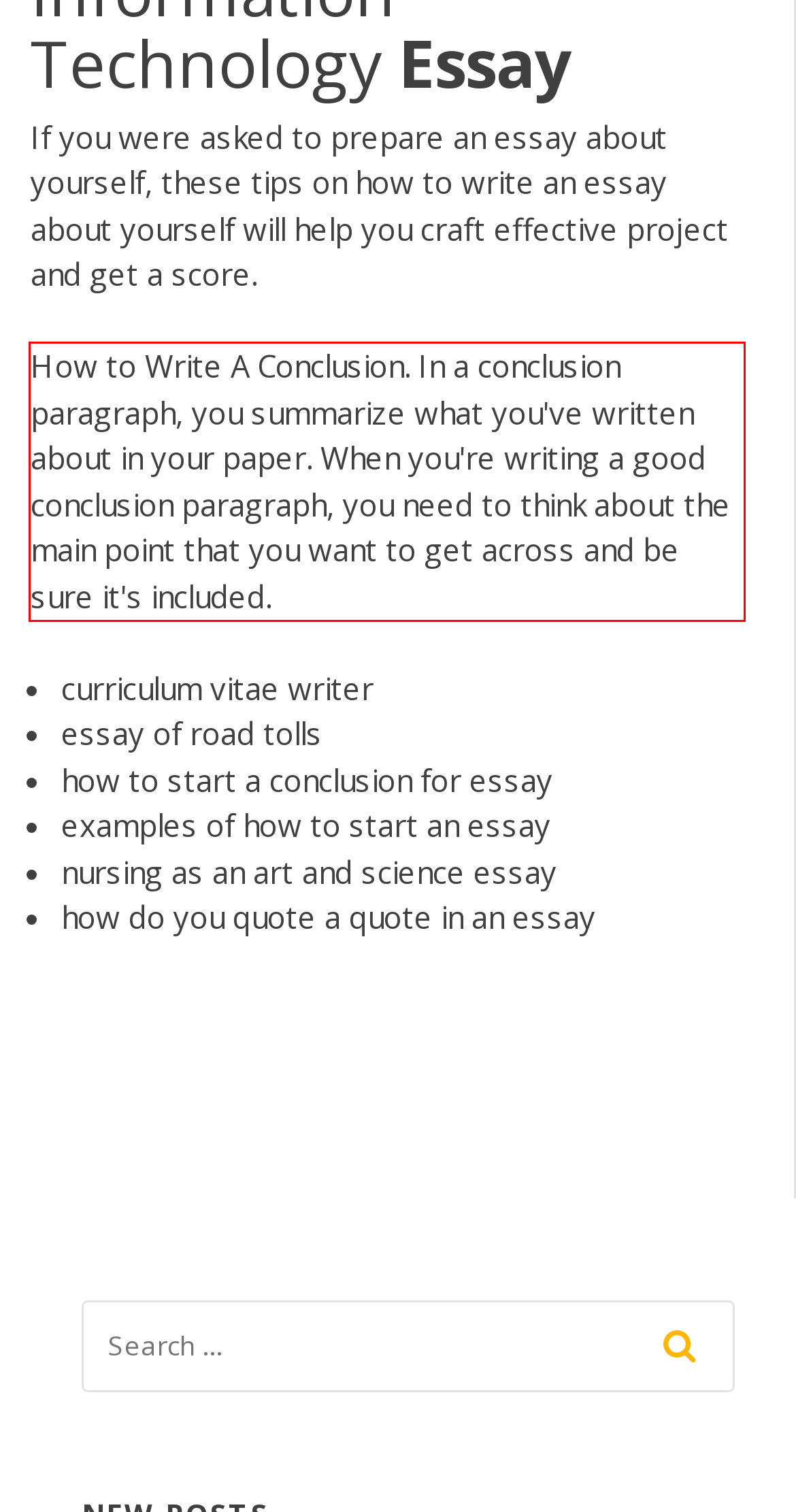You are given a screenshot with a red rectangle. Identify and extract the text within this red bounding box using OCR.

How to Write A Conclusion. In a conclusion paragraph, you summarize what you've written about in your paper. When you're writing a good conclusion paragraph, you need to think about the main point that you want to get across and be sure it's included.